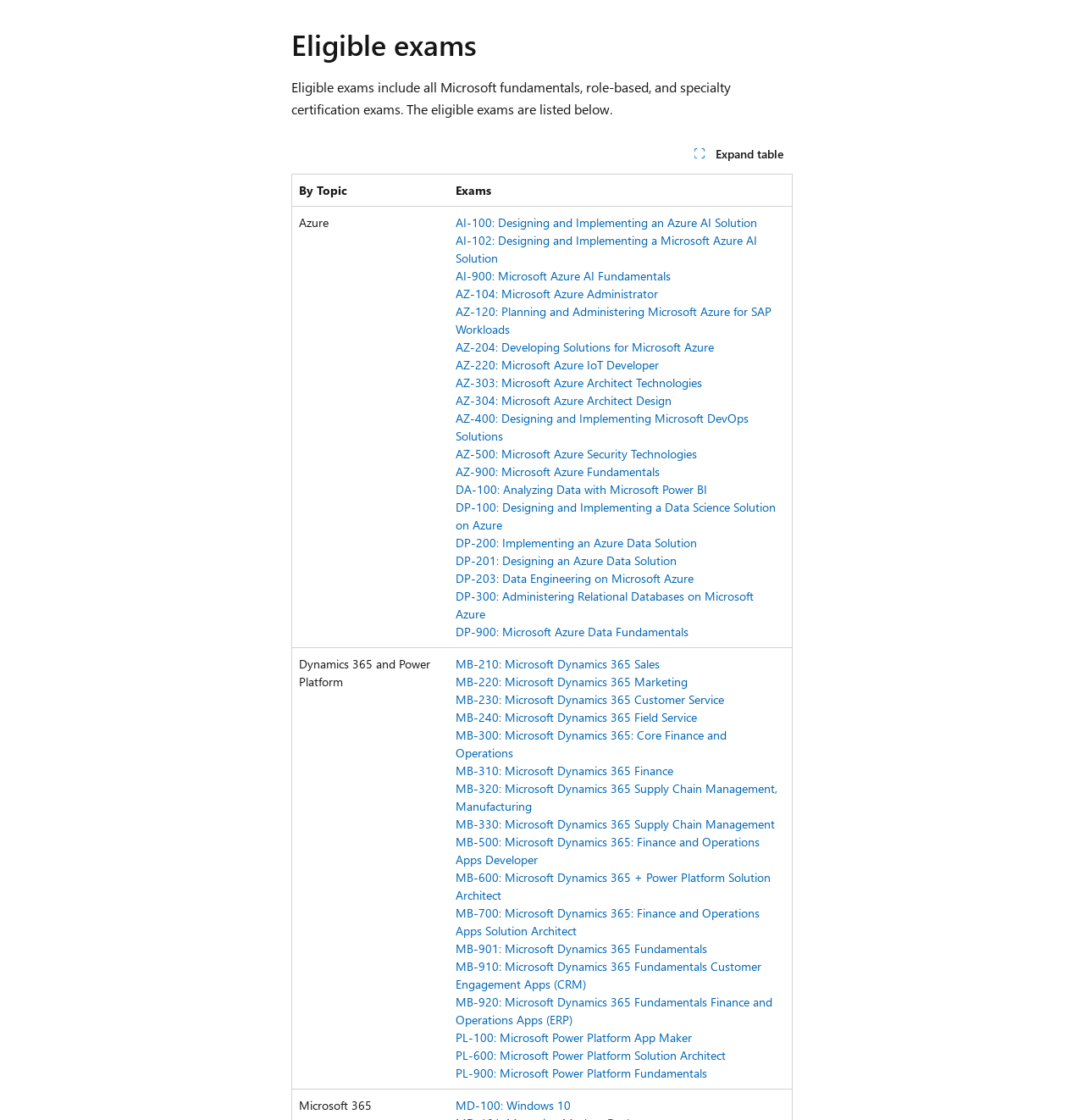Identify the bounding box coordinates of the area you need to click to perform the following instruction: "Click on AI-100: Designing and Implementing an Azure AI Solution".

[0.421, 0.191, 0.699, 0.206]